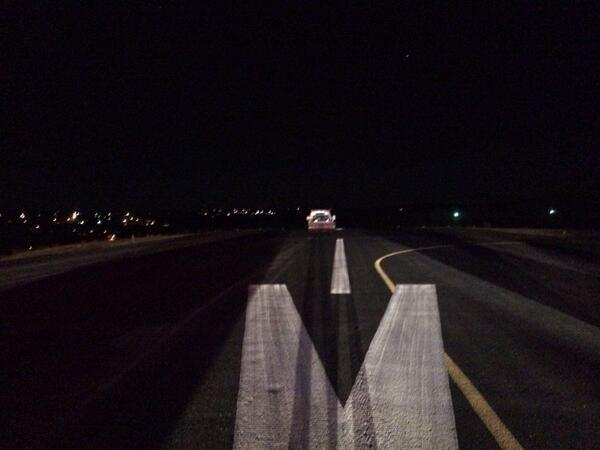What is the surface on which the van is positioned?
Refer to the image and provide a concise answer in one word or phrase.

Runway